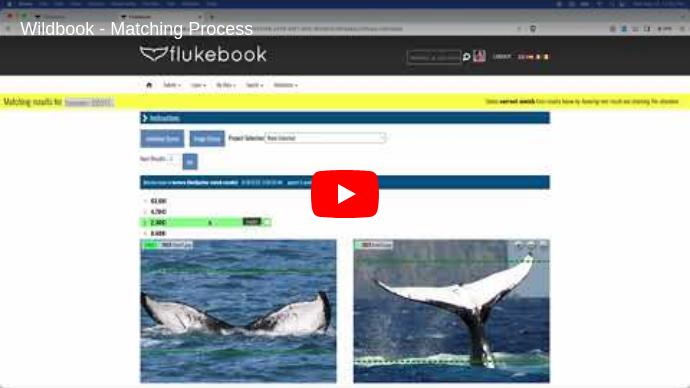Please provide a one-word or phrase answer to the question: 
What type of content is the right image part of?

Video tutorial